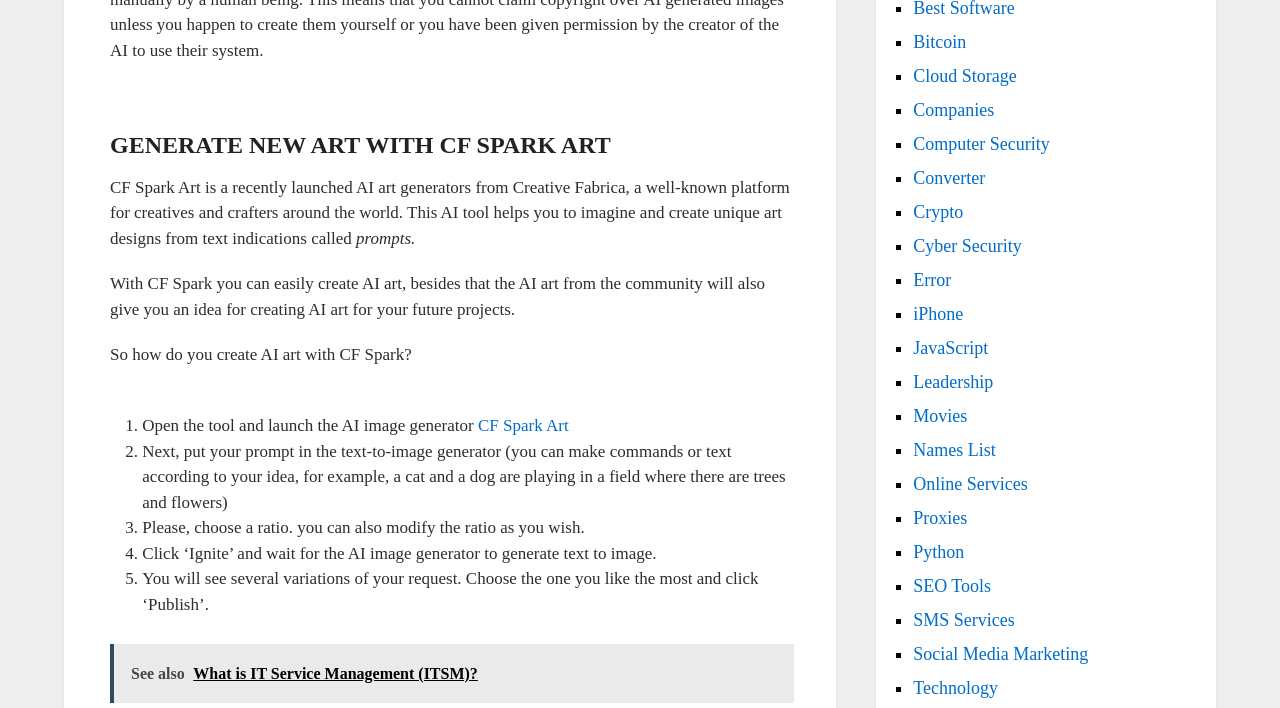Determine the bounding box coordinates for the clickable element to execute this instruction: "Click the Blog link". Provide the coordinates as four float numbers between 0 and 1, i.e., [left, top, right, bottom].

None